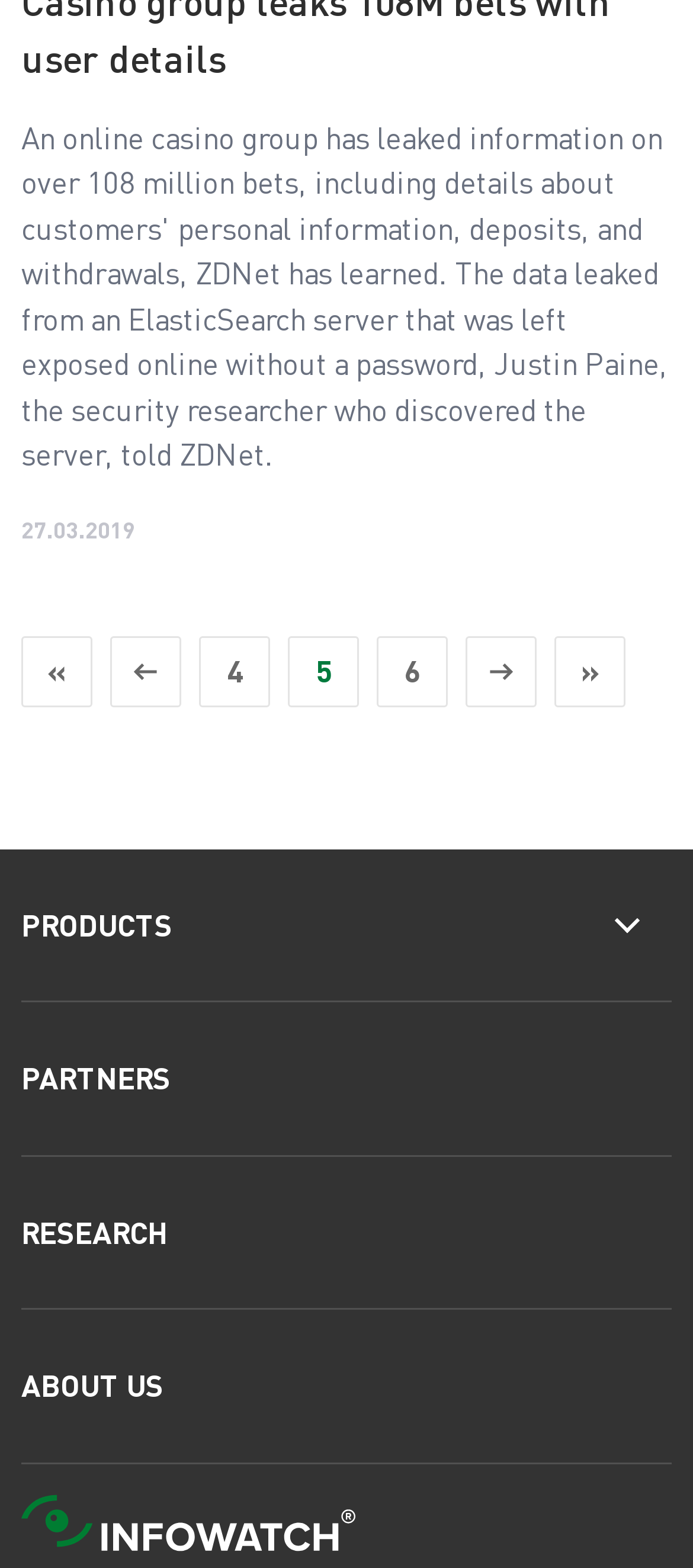Using the information from the screenshot, answer the following question thoroughly:
What is the current date?

The current date can be found at the top of the webpage, which is 'Wednesday, March 27, 2019 - 15:20'.